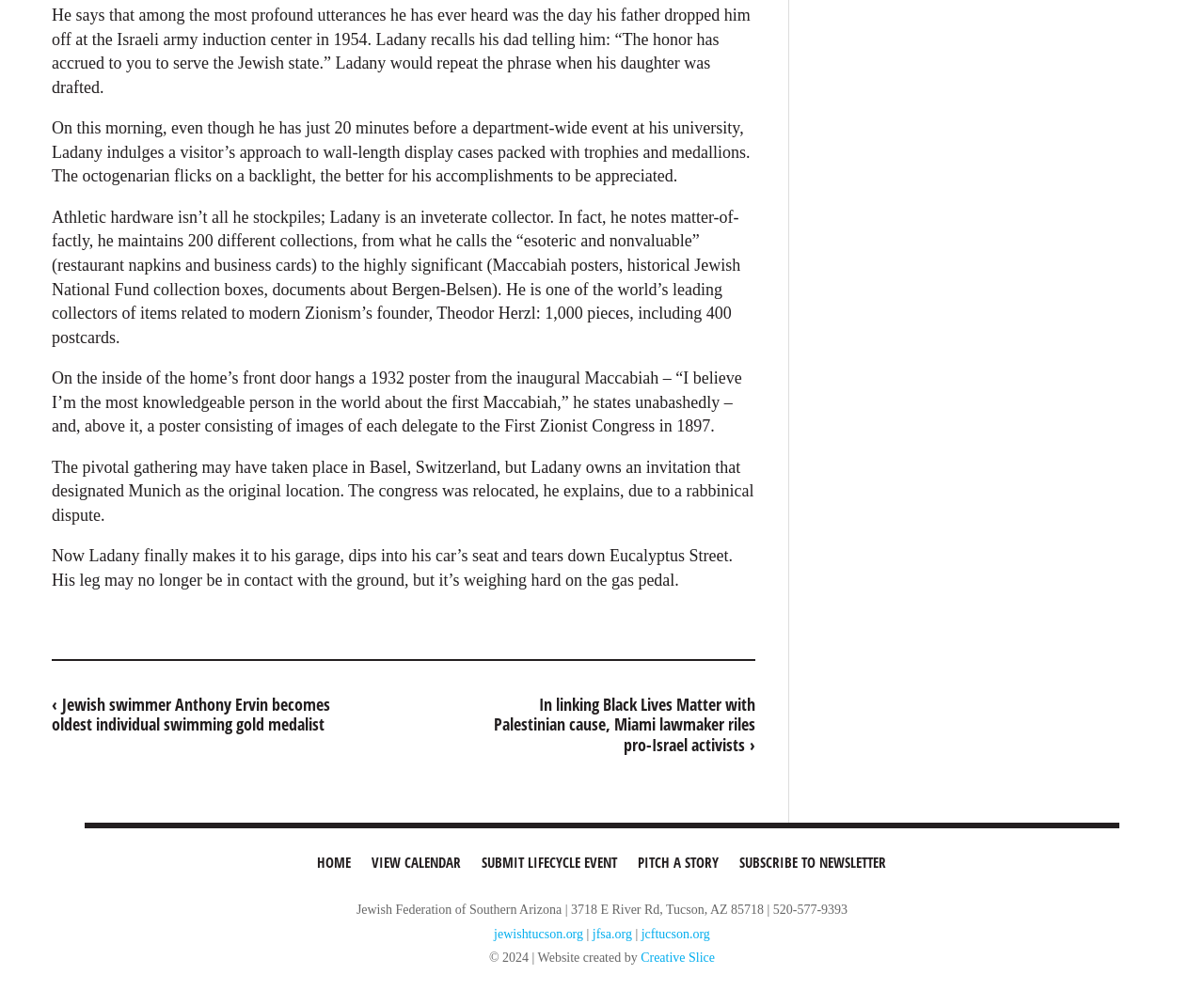Answer with a single word or phrase: 
What is the website of the organization?

jewishtucson.org